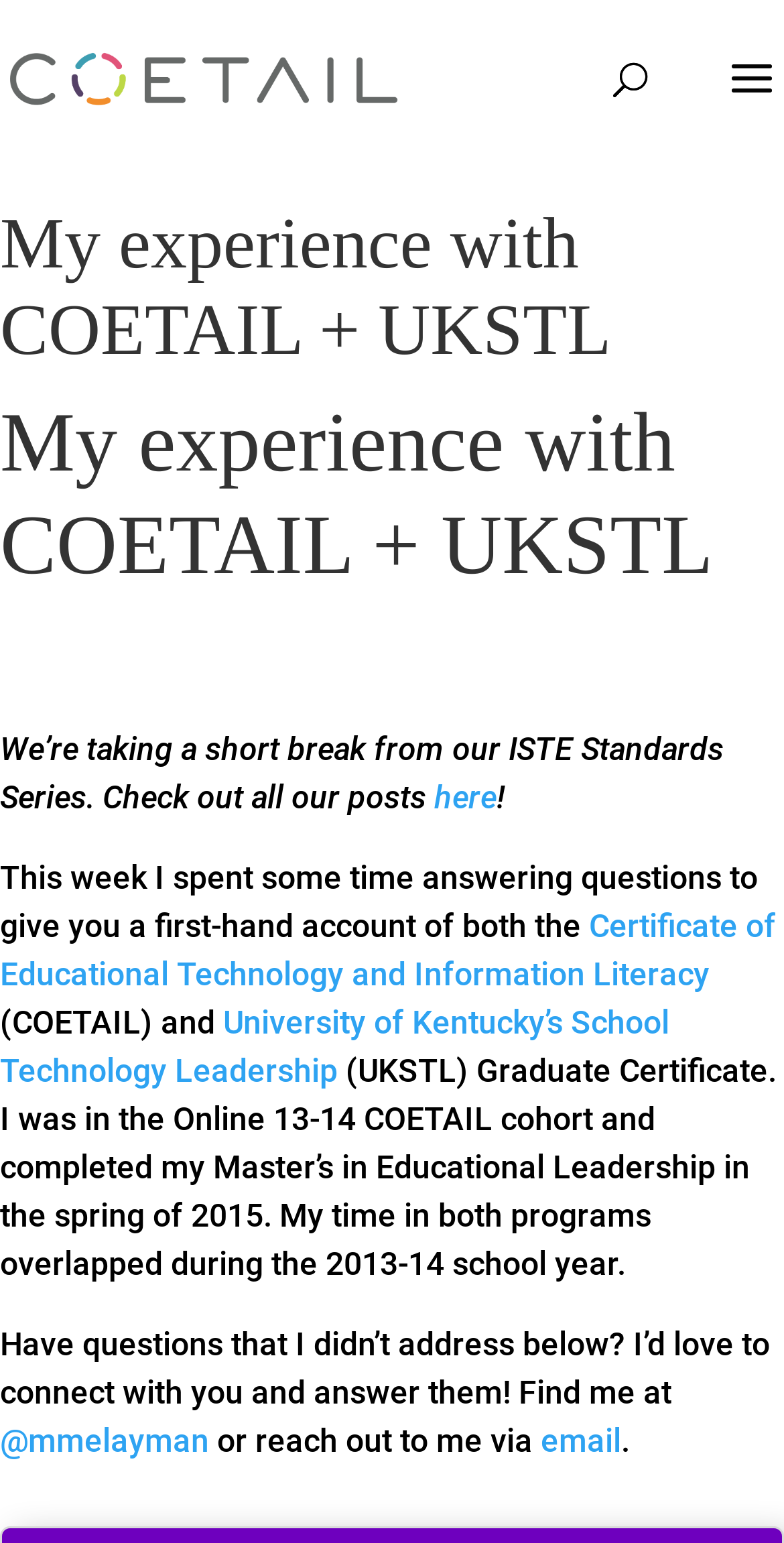Answer with a single word or phrase: 
What is the name of the graduate certificate program?

University of Kentucky’s School Technology Leadership